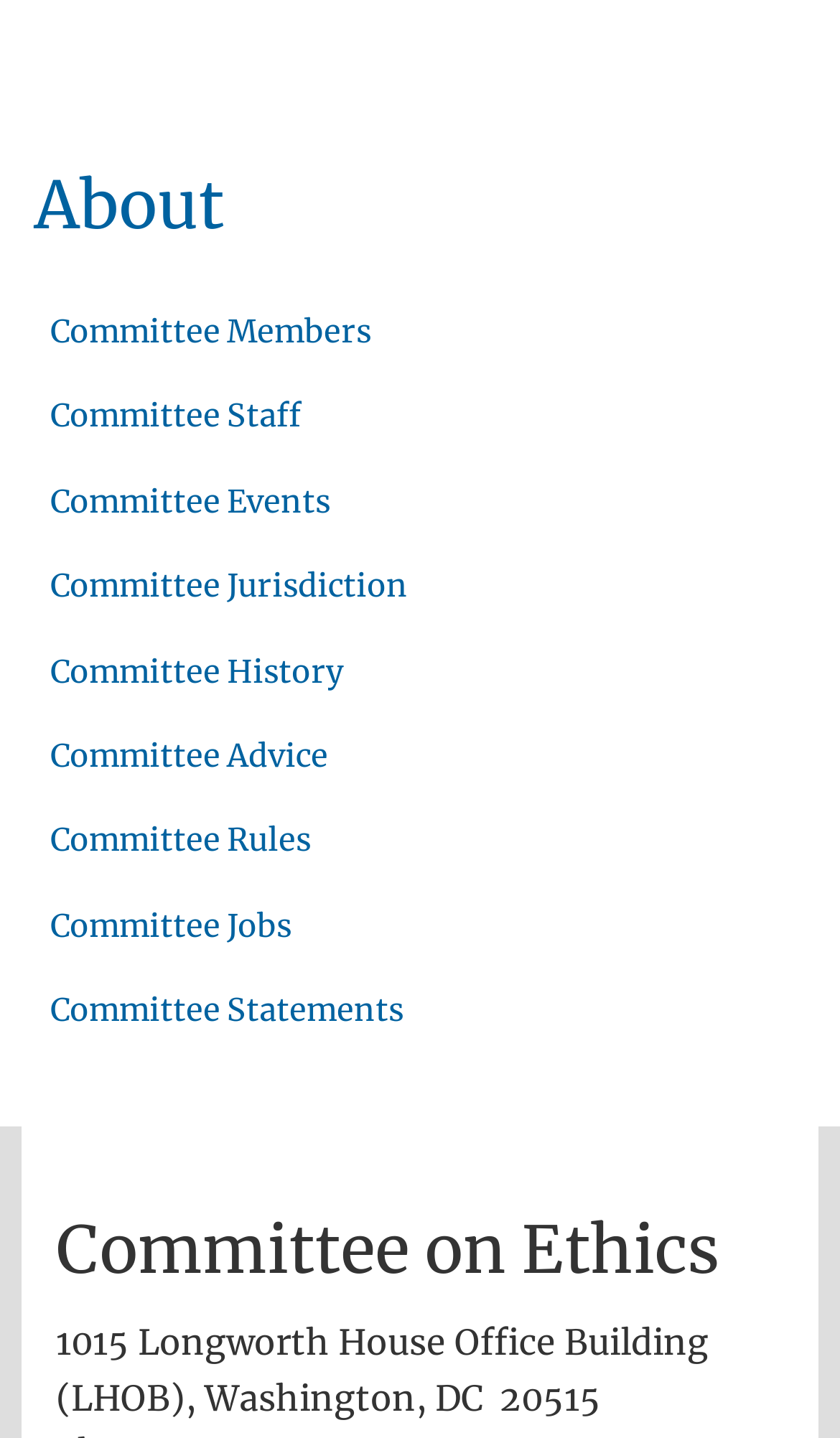What is the first link on the page?
Look at the image and respond with a single word or a short phrase.

About